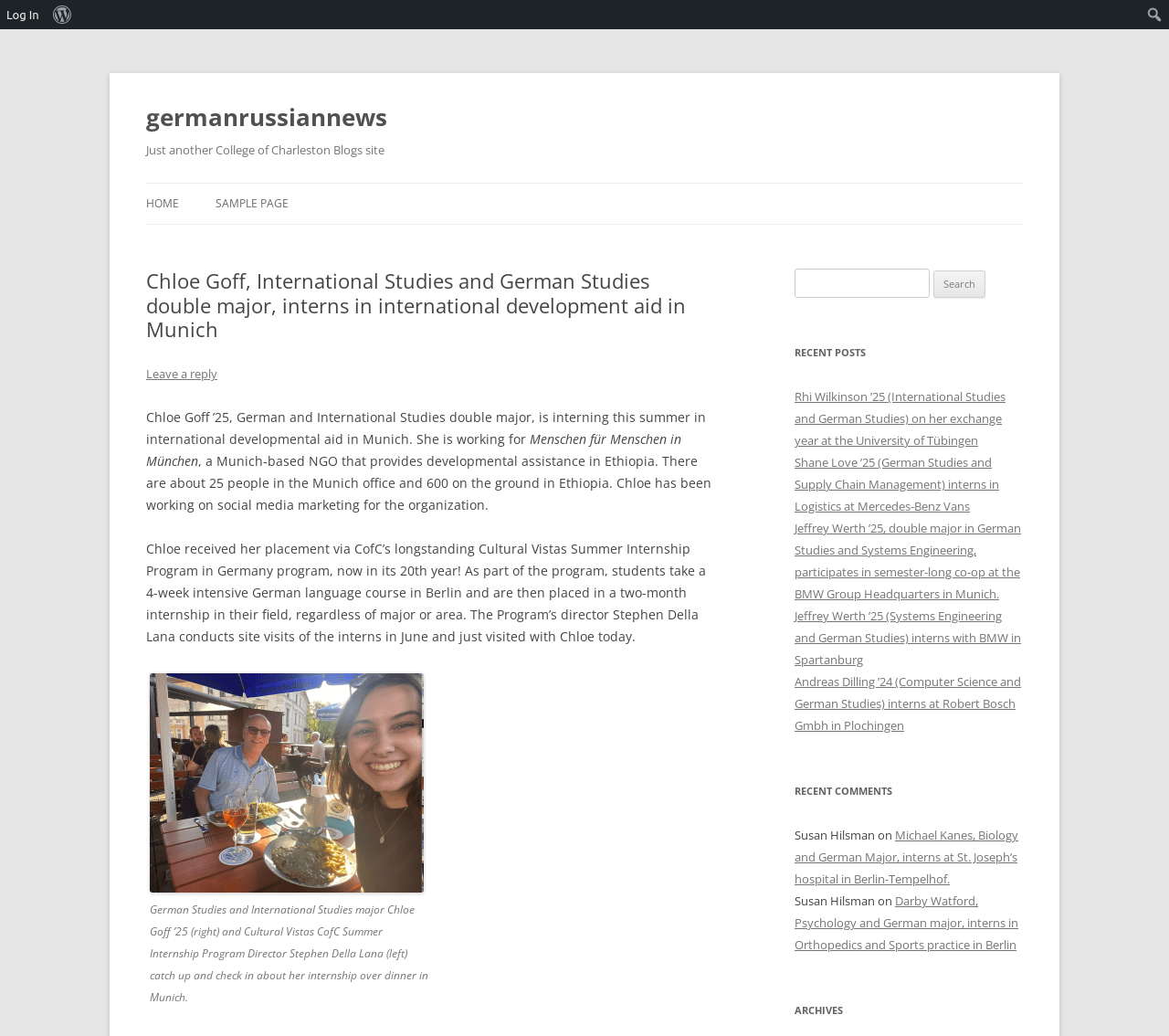Use one word or a short phrase to answer the question provided: 
How many people are in the Munich office of Menschen für Menschen?

25